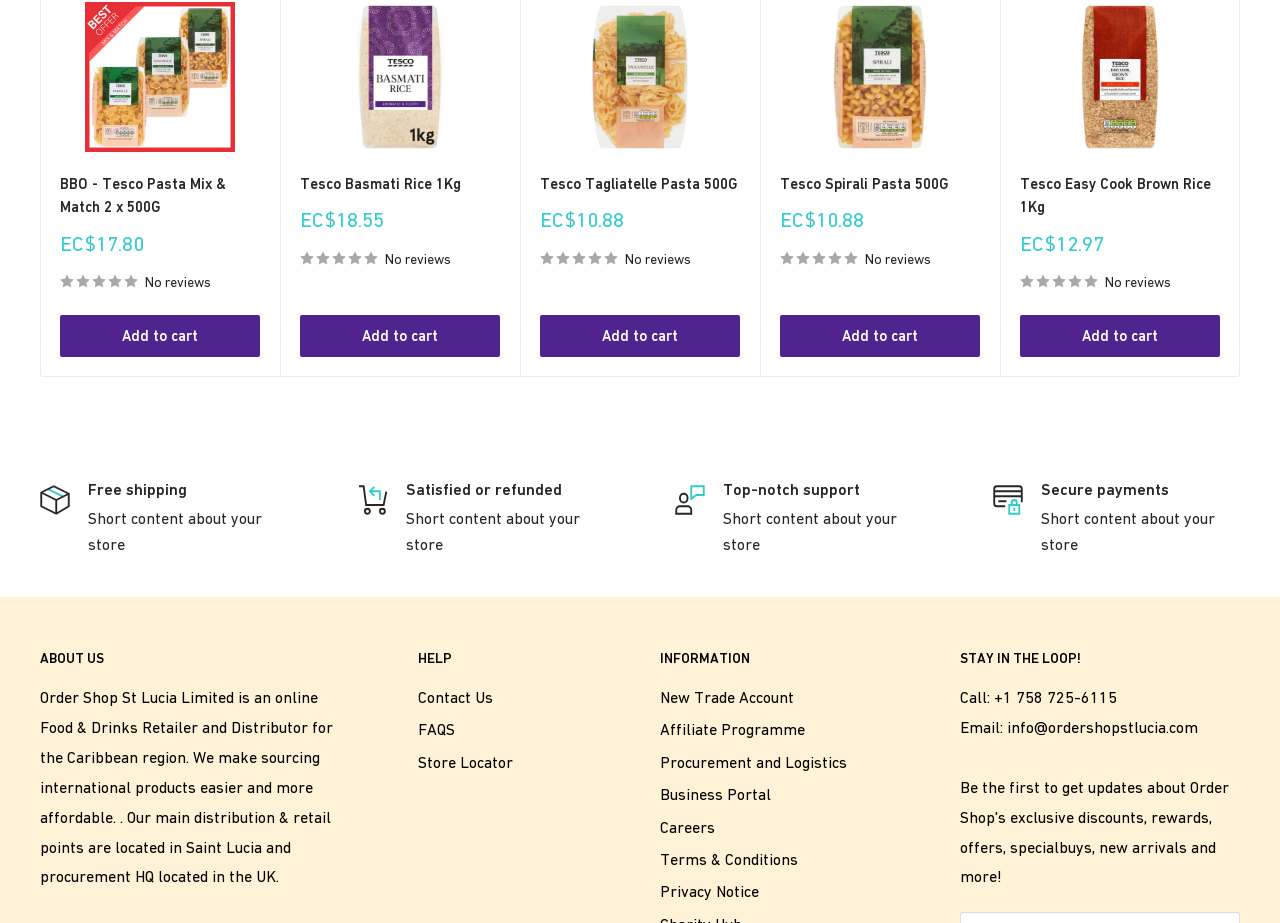Bounding box coordinates should be in the format (top-left x, top-left y, bottom-right x, bottom-right y) and all values should be floating point numbers between 0 and 1. Determine the bounding box coordinate for the UI element described as: Home

None